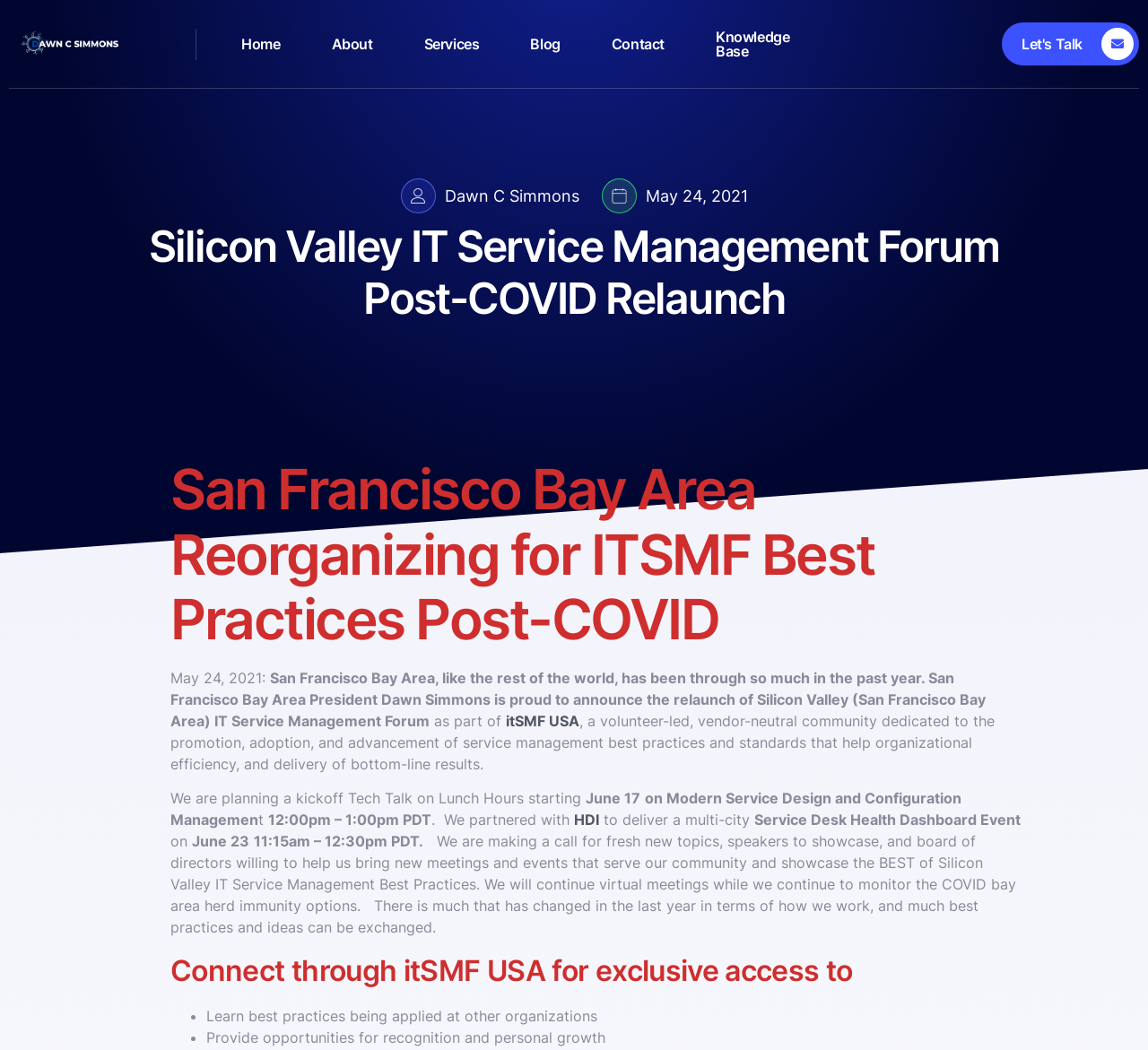Locate the bounding box coordinates of the area where you should click to accomplish the instruction: "Visit the About page".

[0.276, 0.027, 0.337, 0.057]